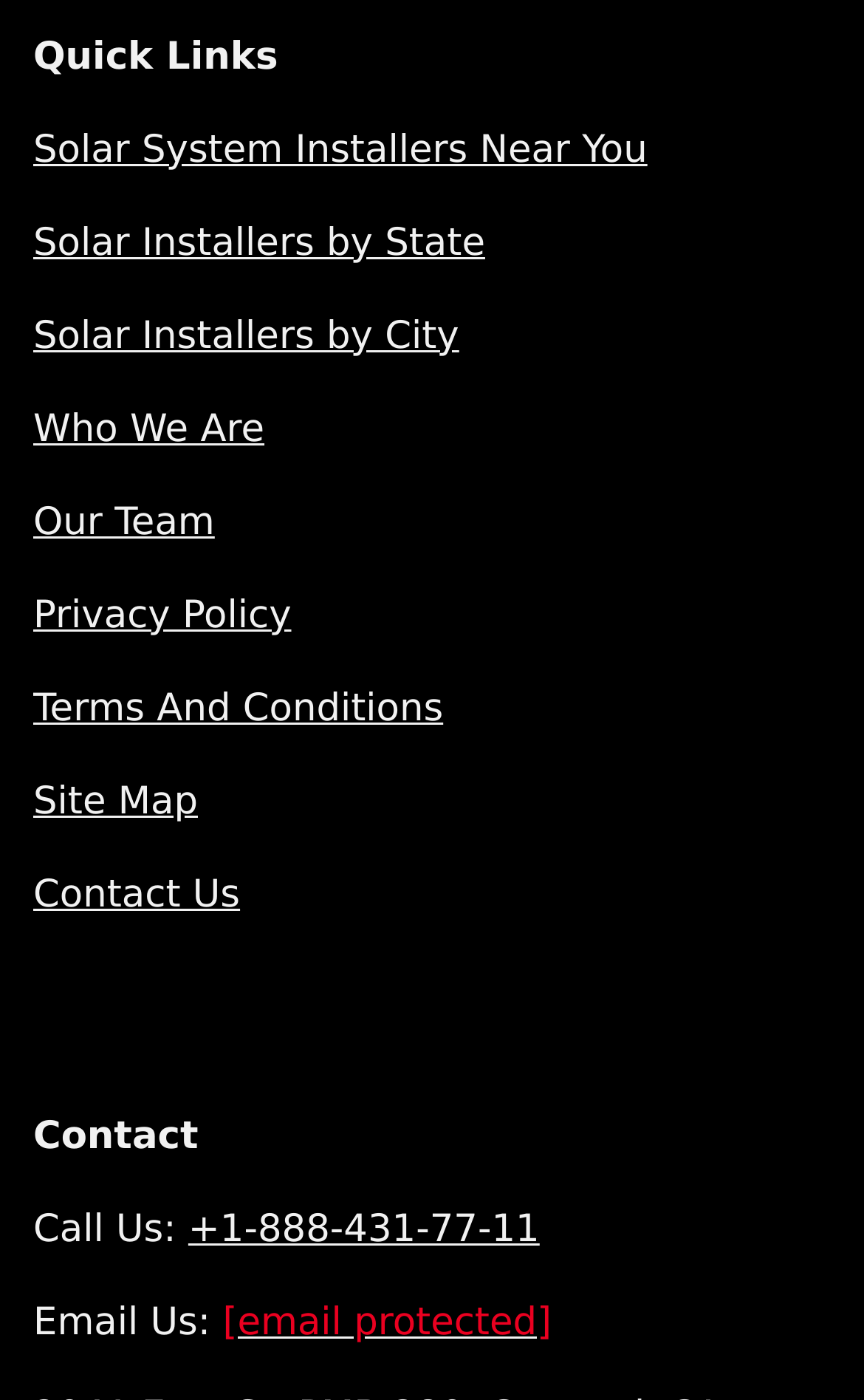Please determine the bounding box coordinates for the element with the description: "Solar Installers by City".

[0.038, 0.225, 0.531, 0.256]